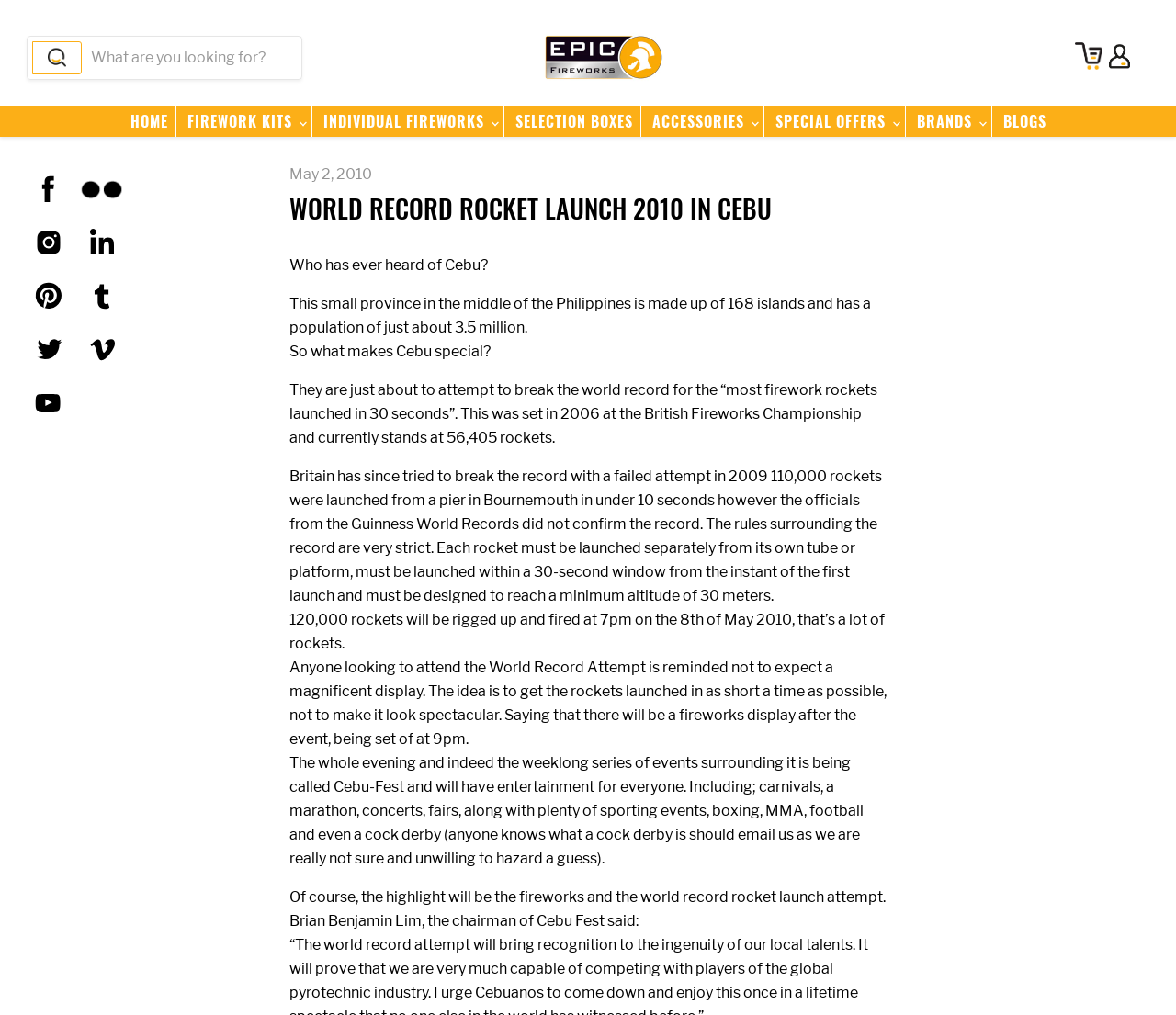Pinpoint the bounding box coordinates of the area that must be clicked to complete this instruction: "Search for products".

[0.023, 0.035, 0.257, 0.079]